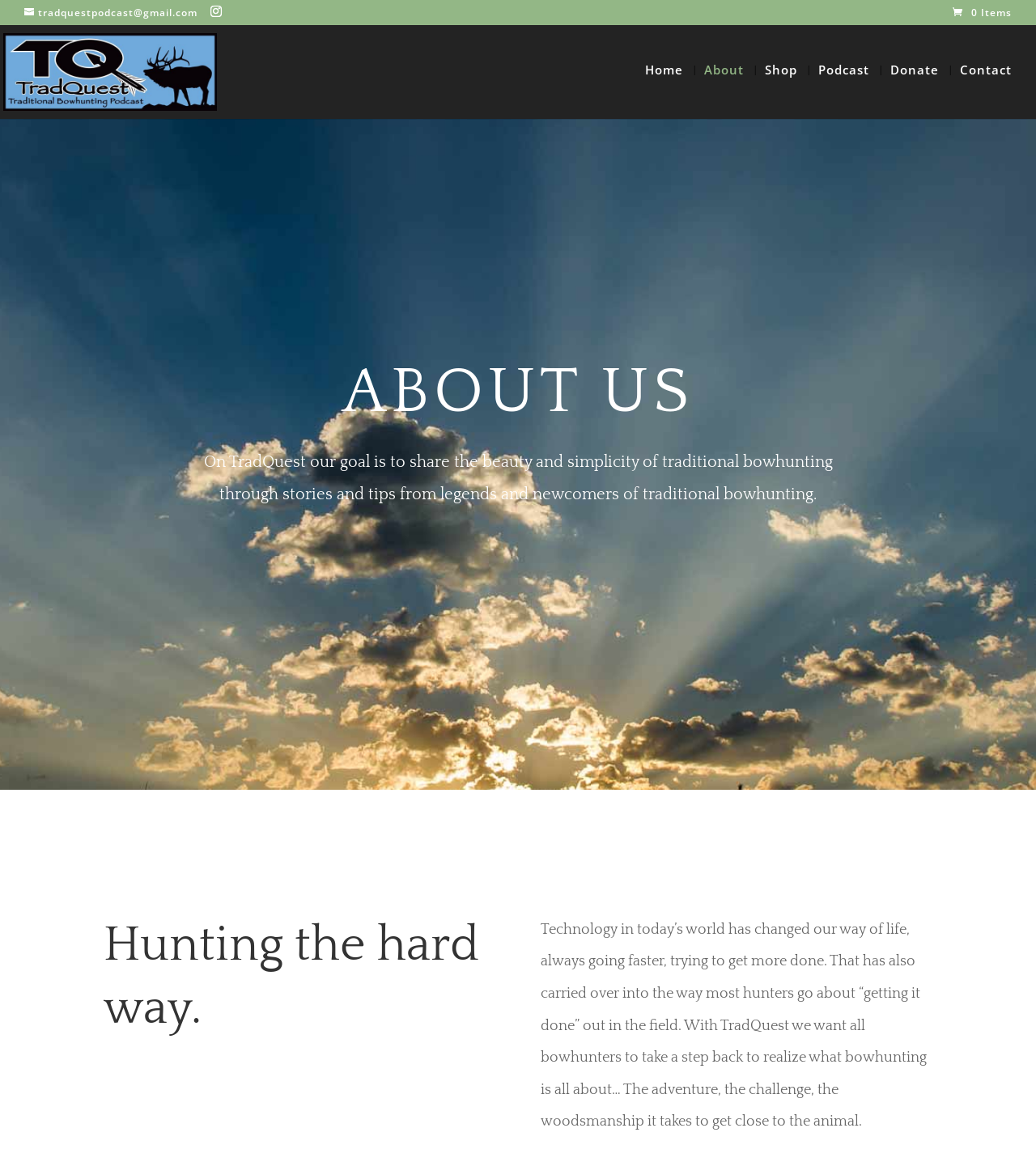Please pinpoint the bounding box coordinates for the region I should click to adhere to this instruction: "Go to the About page".

[0.68, 0.055, 0.718, 0.098]